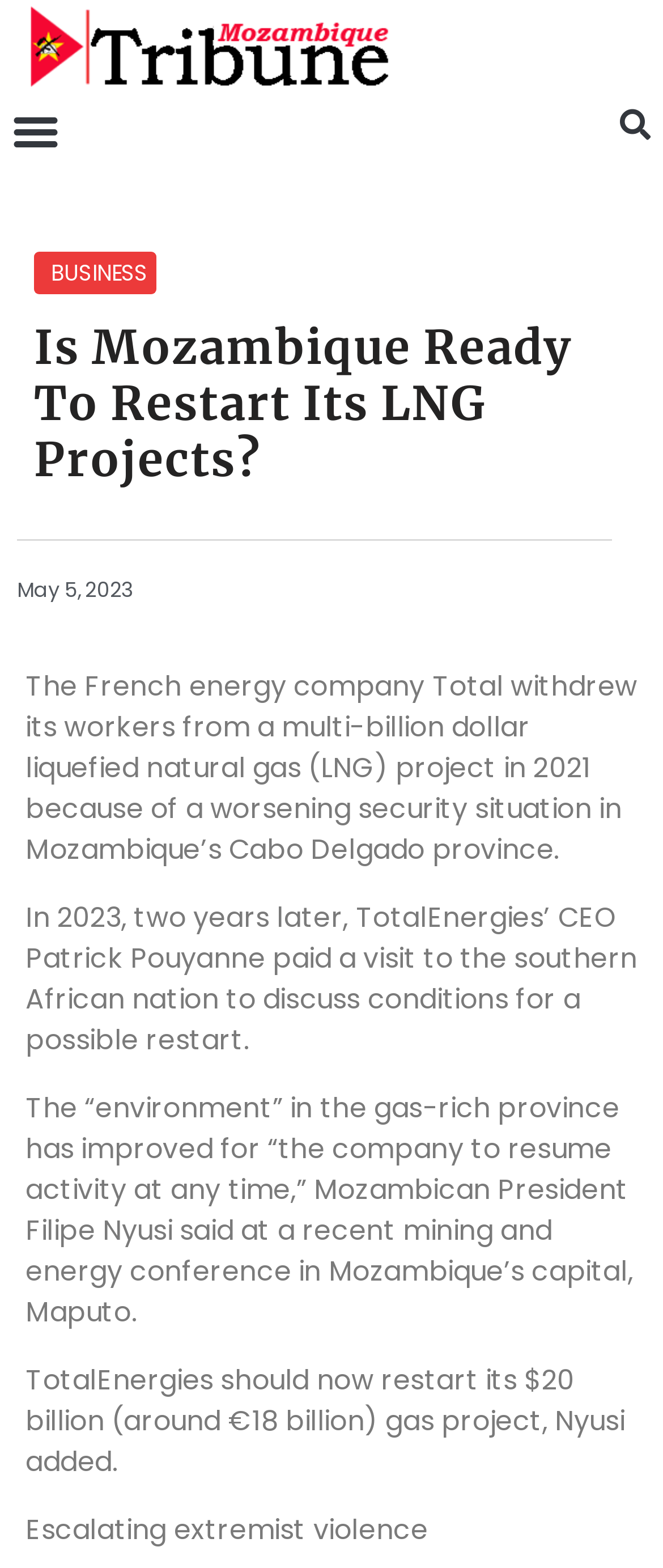Find the bounding box coordinates for the element described here: "May 5, 2023".

[0.026, 0.366, 0.2, 0.386]